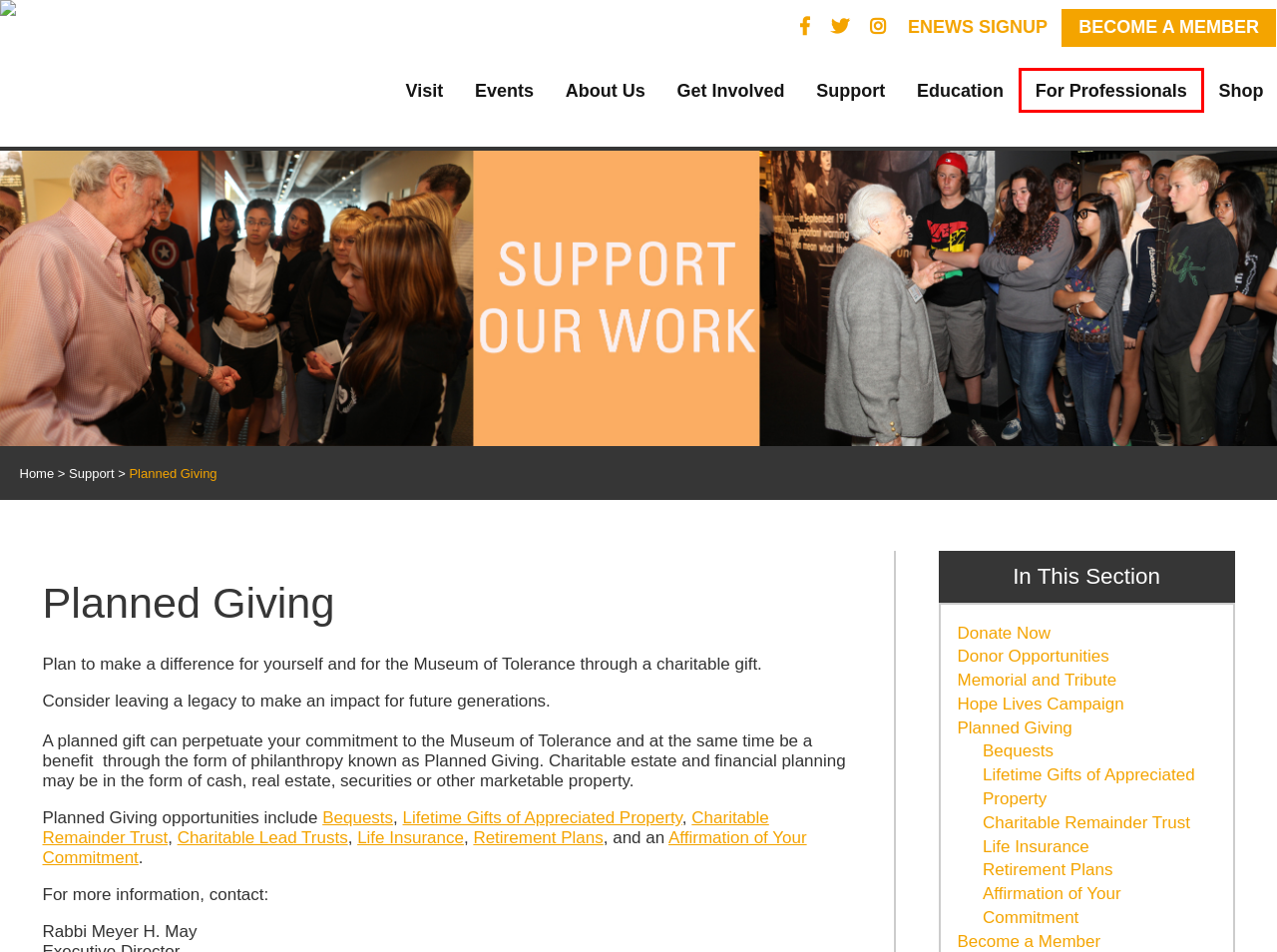Evaluate the webpage screenshot and identify the element within the red bounding box. Select the webpage description that best fits the new webpage after clicking the highlighted element. Here are the candidates:
A. For Professionals
B. Donor Opportunities
C. About Us
D. Education
E. MOT Donation Form -  Simon Wiesenthal Center
F. Lifetime Gifts of Appreciated Property
G. Join
H. Events

A